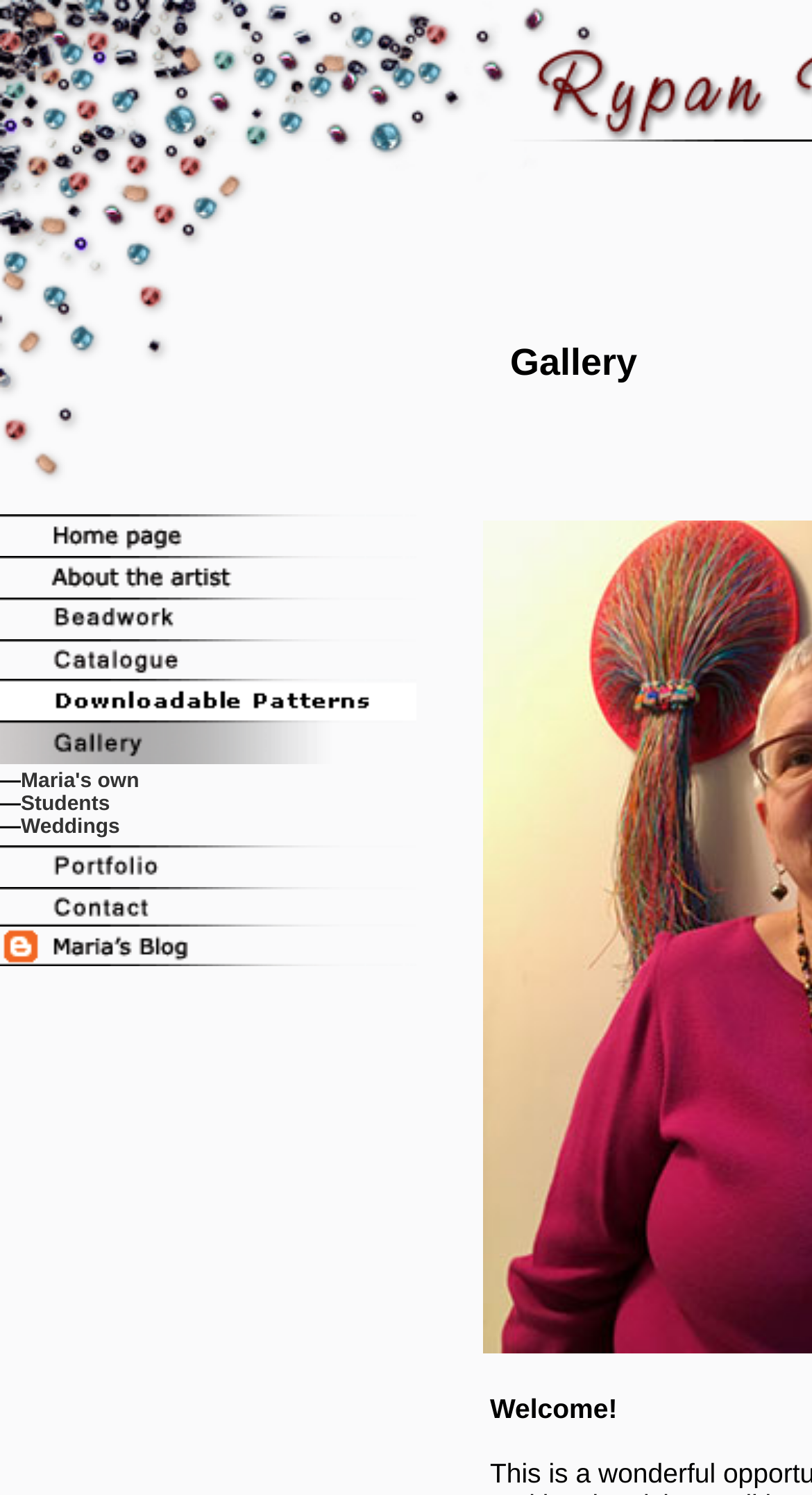Can you provide the bounding box coordinates for the element that should be clicked to implement the instruction: "click the last link on the page"?

[0.0, 0.628, 0.513, 0.652]